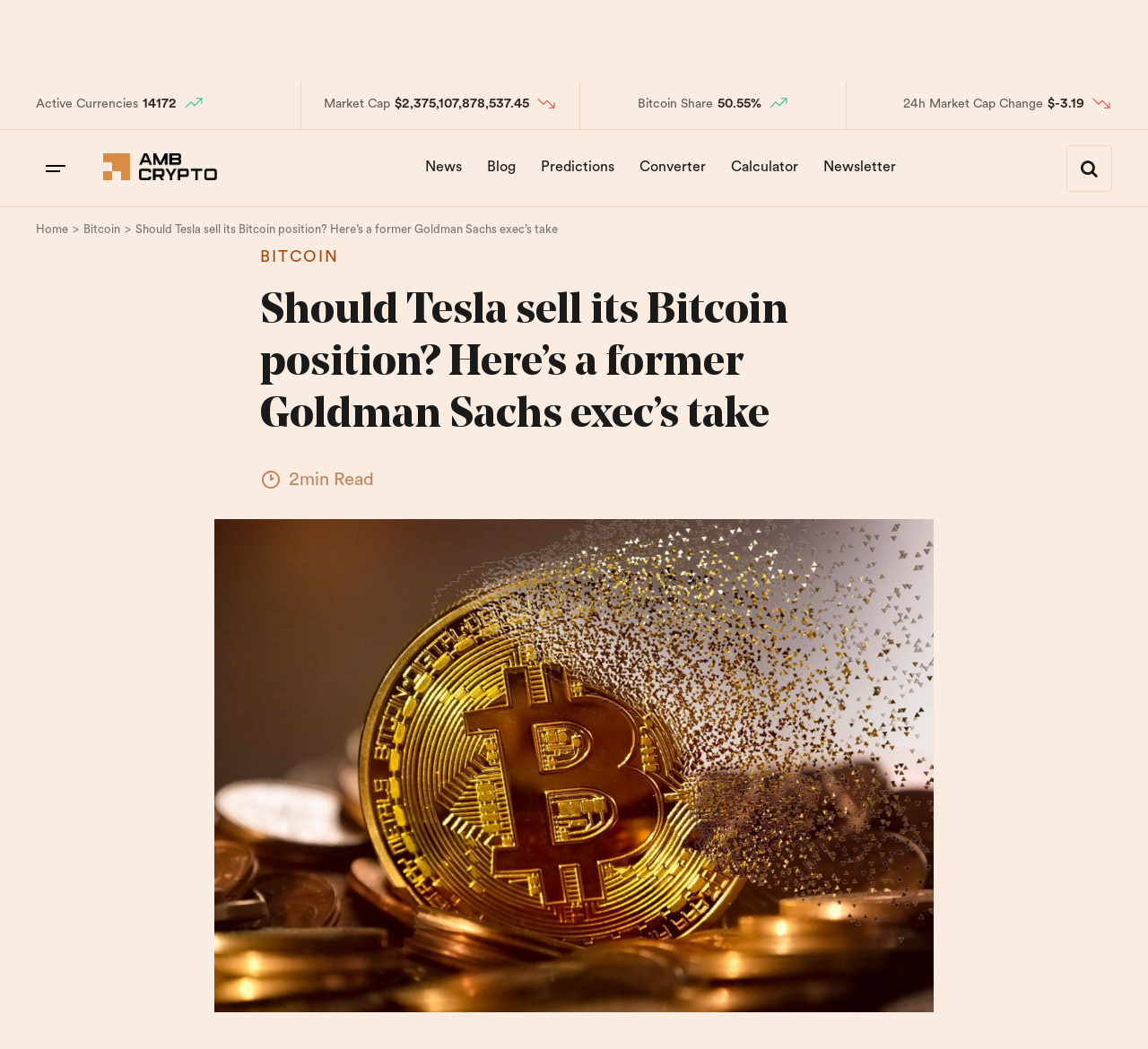Can you find and provide the title of the webpage?

Should Tesla sell its Bitcoin position? Here’s a former Goldman Sachs exec’s take